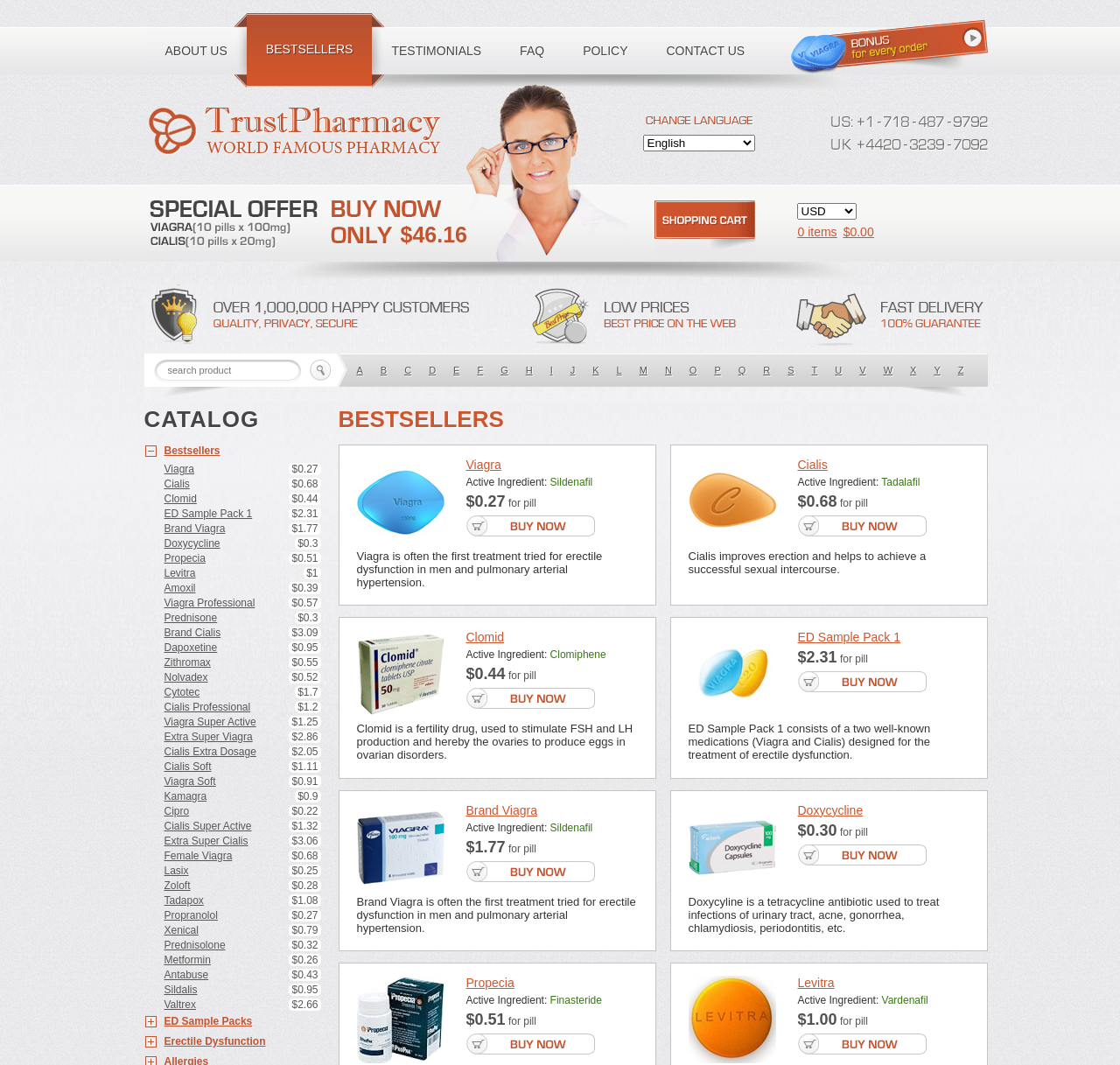Using the given element description, provide the bounding box coordinates (top-left x, top-left y, bottom-right x, bottom-right y) for the corresponding UI element in the screenshot: Extra Super Viagra$2.86

[0.129, 0.684, 0.286, 0.698]